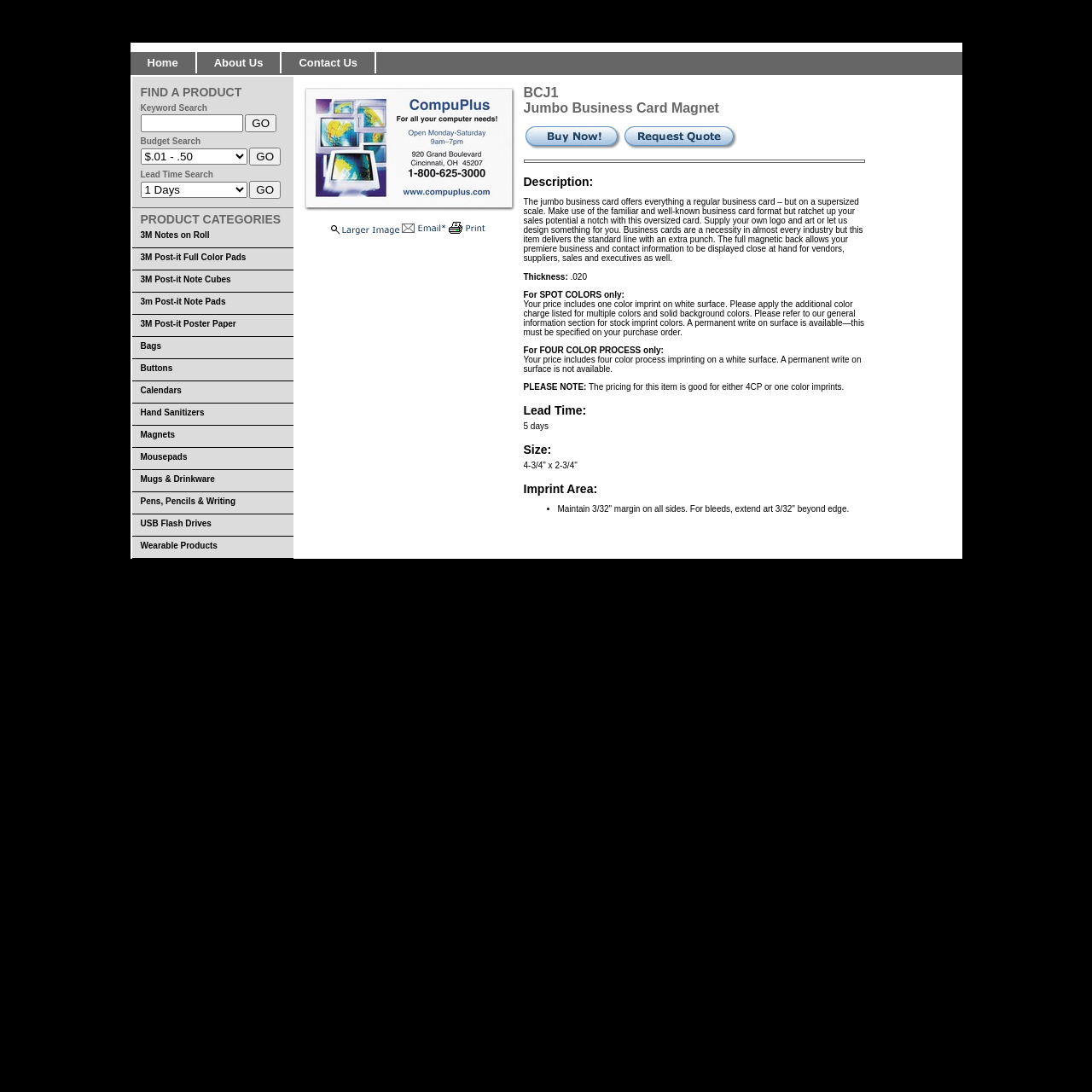Determine the bounding box coordinates of the clickable element to achieve the following action: 'Select a budget from the dropdown menu'. Provide the coordinates as four float values between 0 and 1, formatted as [left, top, right, bottom].

[0.129, 0.136, 0.226, 0.151]